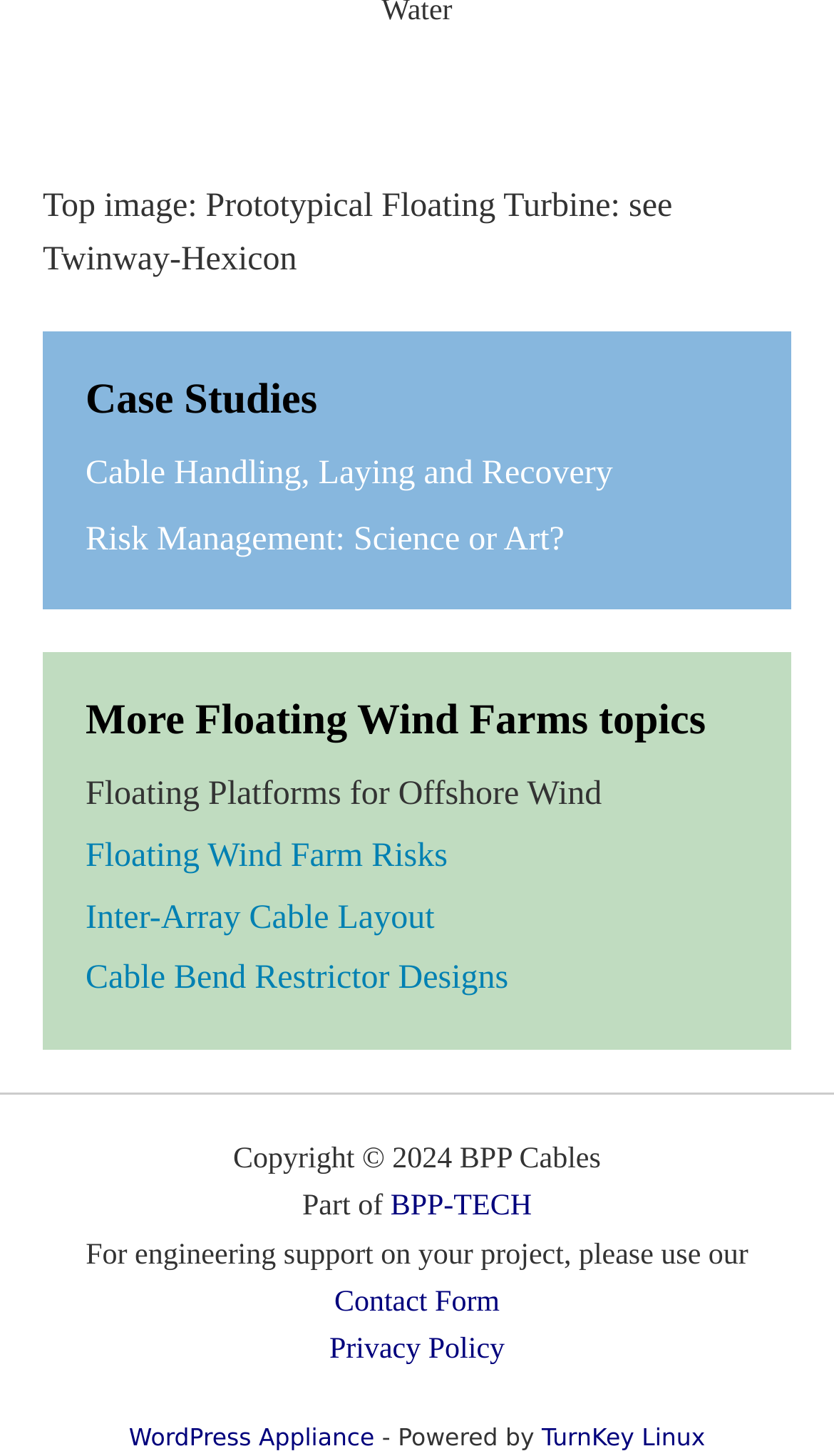Give the bounding box coordinates for the element described as: "Cable Handling, Laying and Recovery".

[0.103, 0.313, 0.735, 0.338]